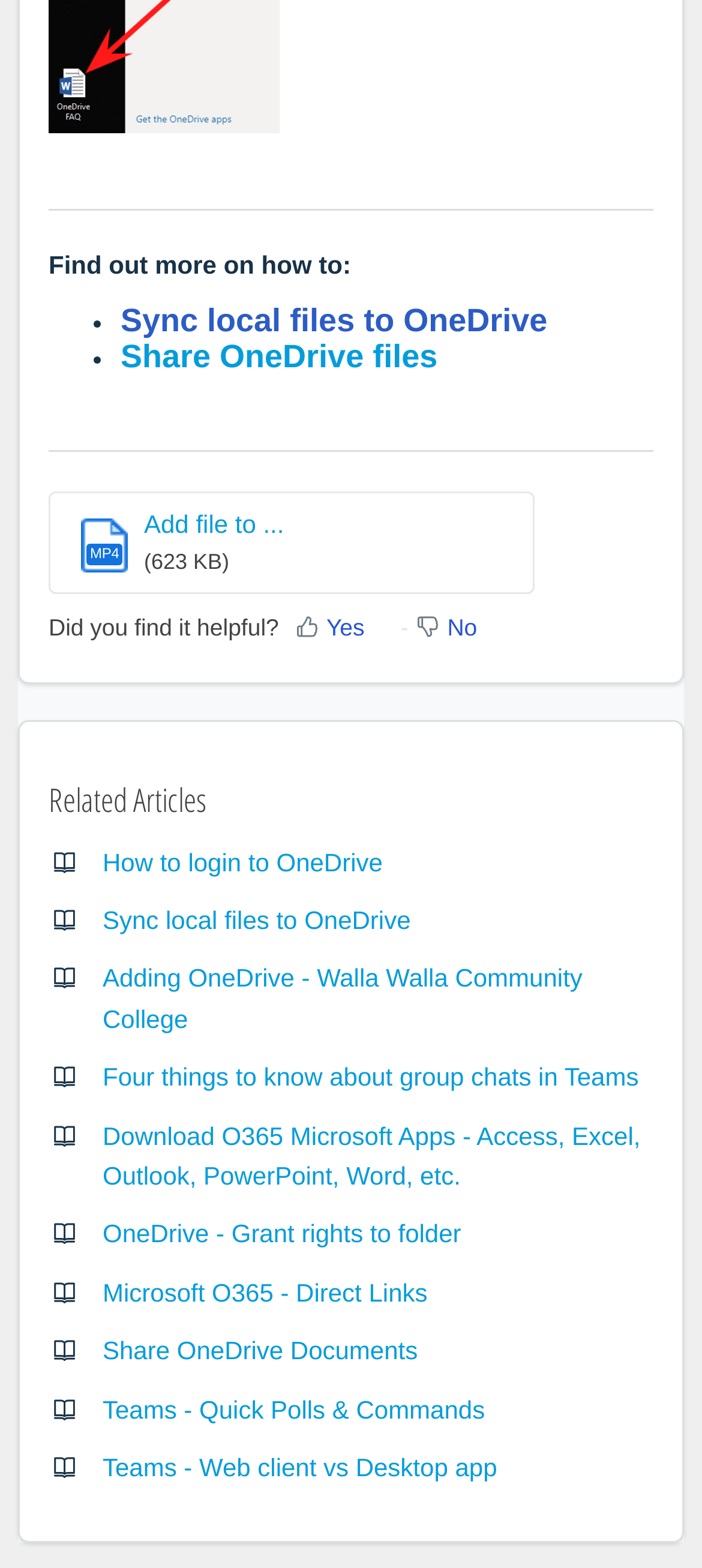Provide a one-word or short-phrase response to the question:
How many related articles are listed on the webpage?

8